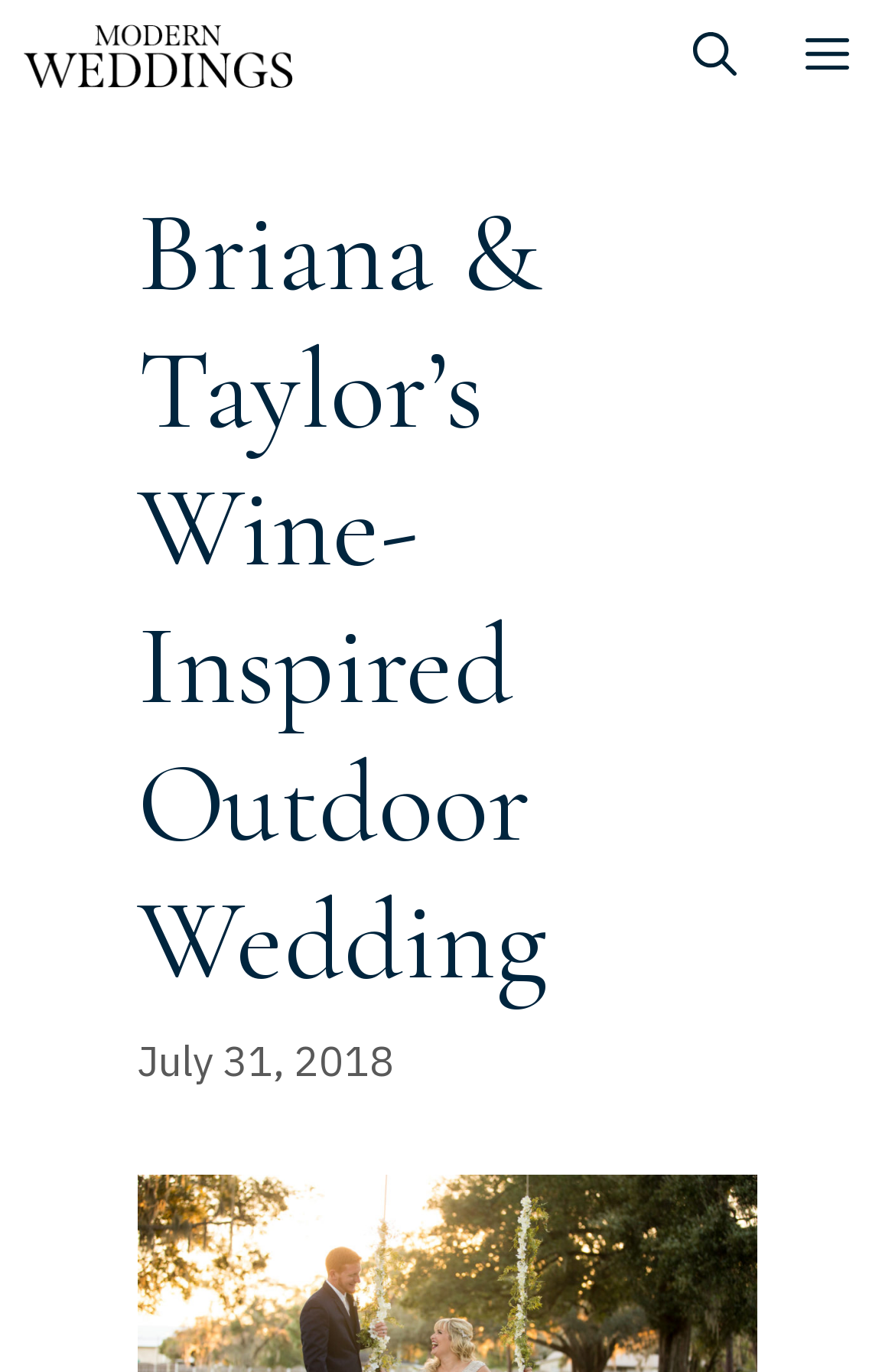Use the details in the image to answer the question thoroughly: 
Is there a menu button on the webpage?

I determined this answer by examining the button element with the text 'Menu'. This suggests that the webpage has a menu button that can be expanded.